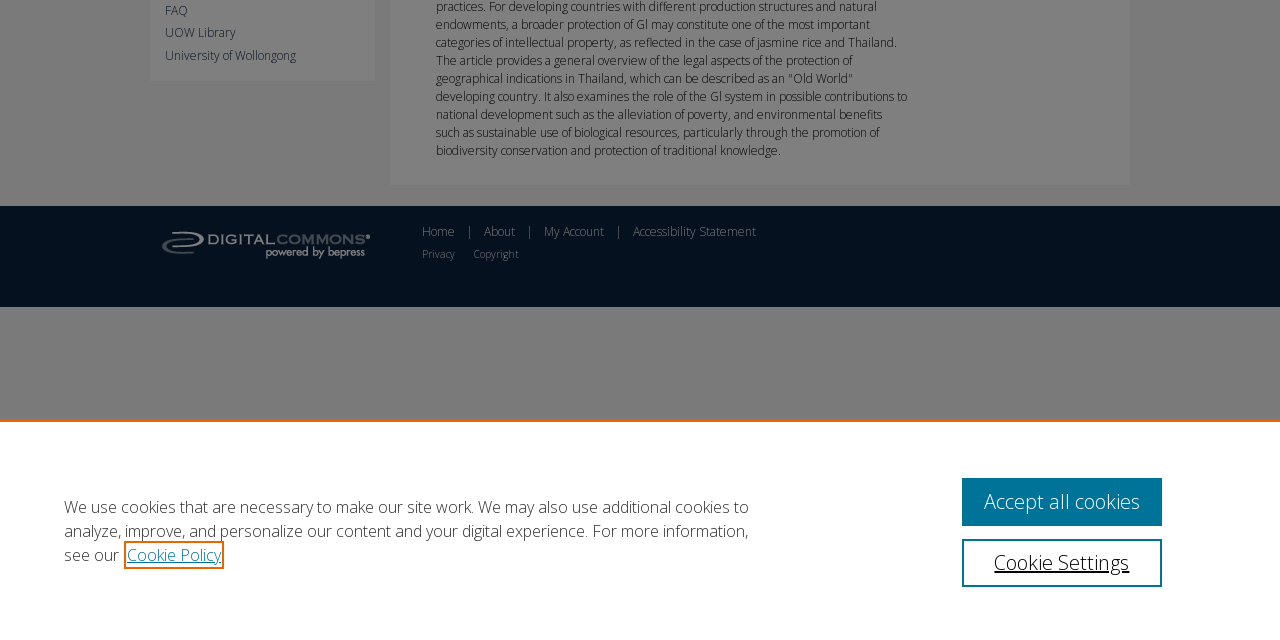Find the bounding box coordinates of the UI element according to this description: "Accept all cookies".

[0.752, 0.747, 0.908, 0.822]